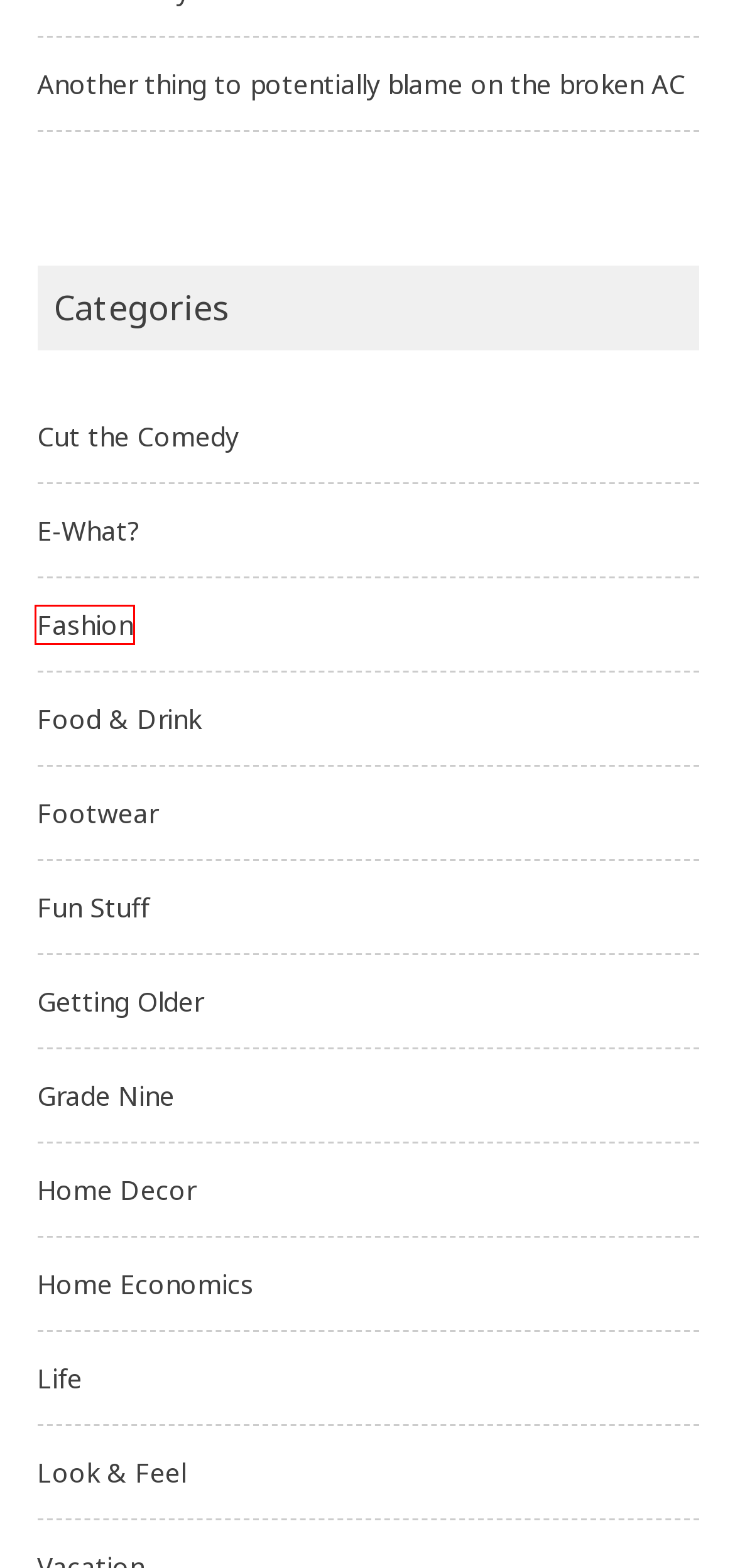You are provided with a screenshot of a webpage that includes a red rectangle bounding box. Please choose the most appropriate webpage description that matches the new webpage after clicking the element within the red bounding box. Here are the candidates:
A. Food & Drink – Christine Elias
B. Home Decor – Christine Elias
C. Another thing to potentially blame on the broken AC – Christine Elias
D. Footwear – Christine Elias
E. Home Economics – Christine Elias
F. Fashion – Christine Elias
G. E-What? – Christine Elias
H. Cut the Comedy – Christine Elias

F